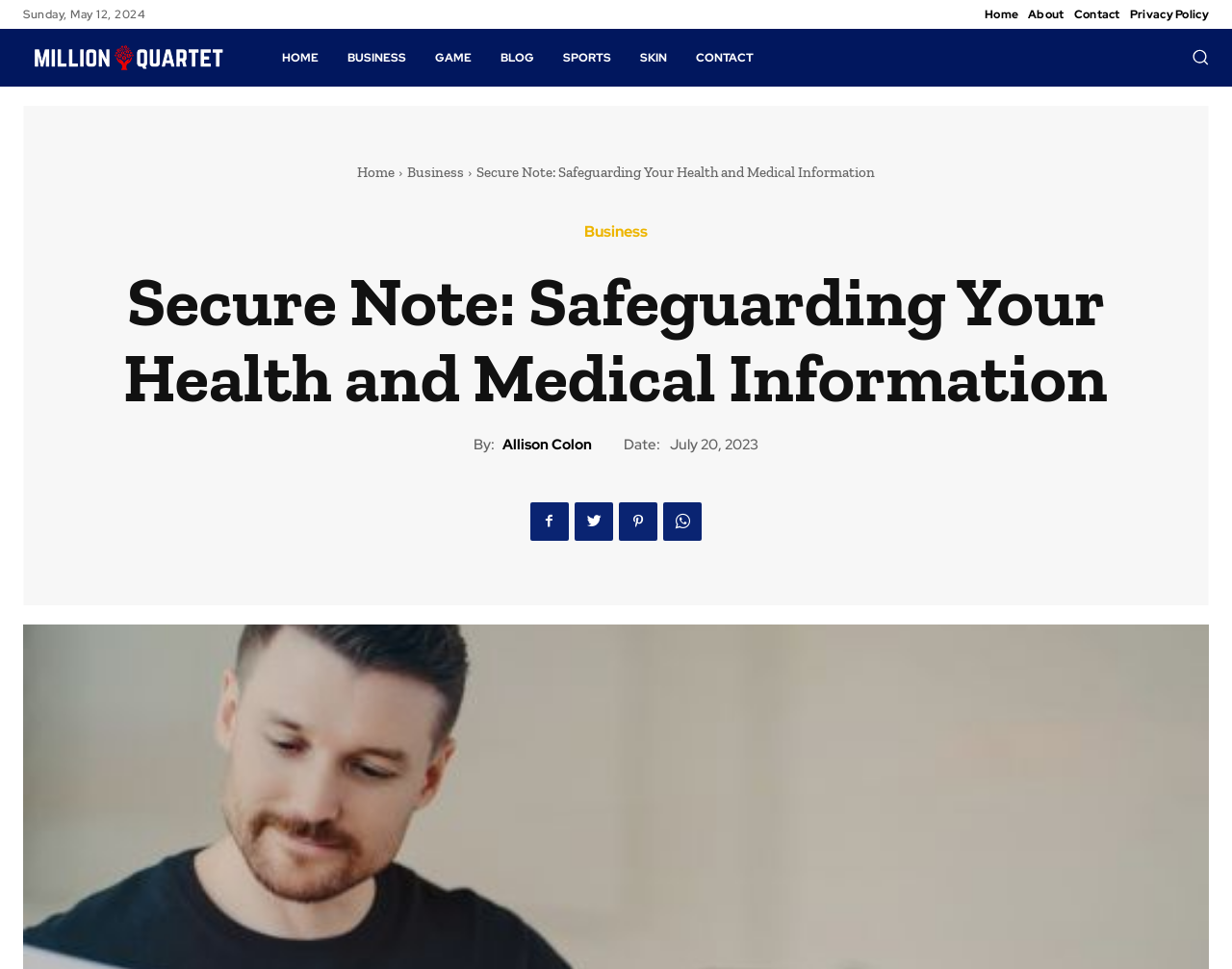How many social media links are there?
Refer to the image and respond with a one-word or short-phrase answer.

4